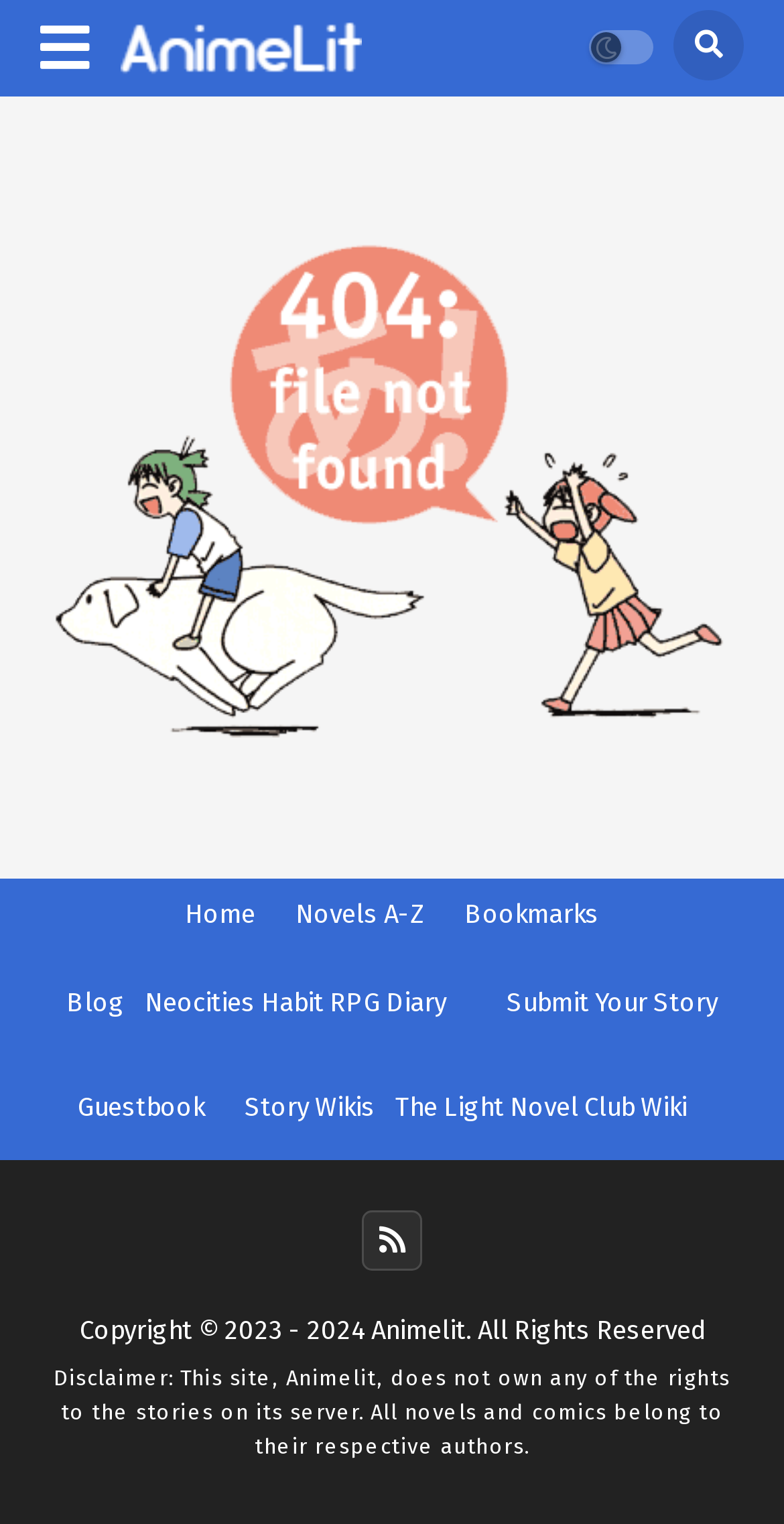What type of content does the website primarily host?
Please give a detailed and elaborate answer to the question.

The disclaimer at the bottom of the page states that the website does not own the rights to the stories on its server, and that all novels and comics belong to their respective authors, suggesting that the website primarily hosts novels and comics.